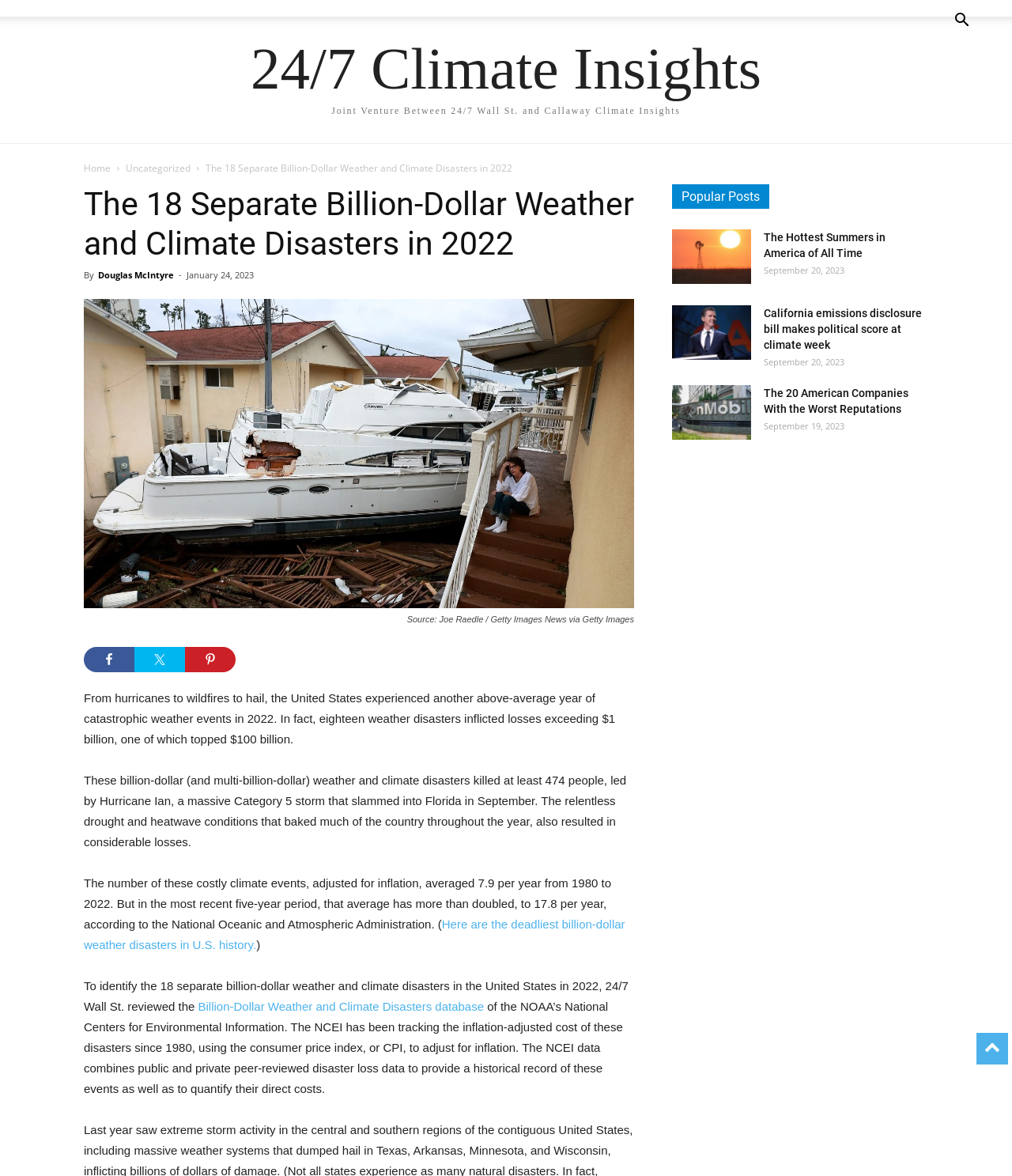Locate the headline of the webpage and generate its content.

The 18 Separate Billion-Dollar Weather and Climate Disasters in 2022